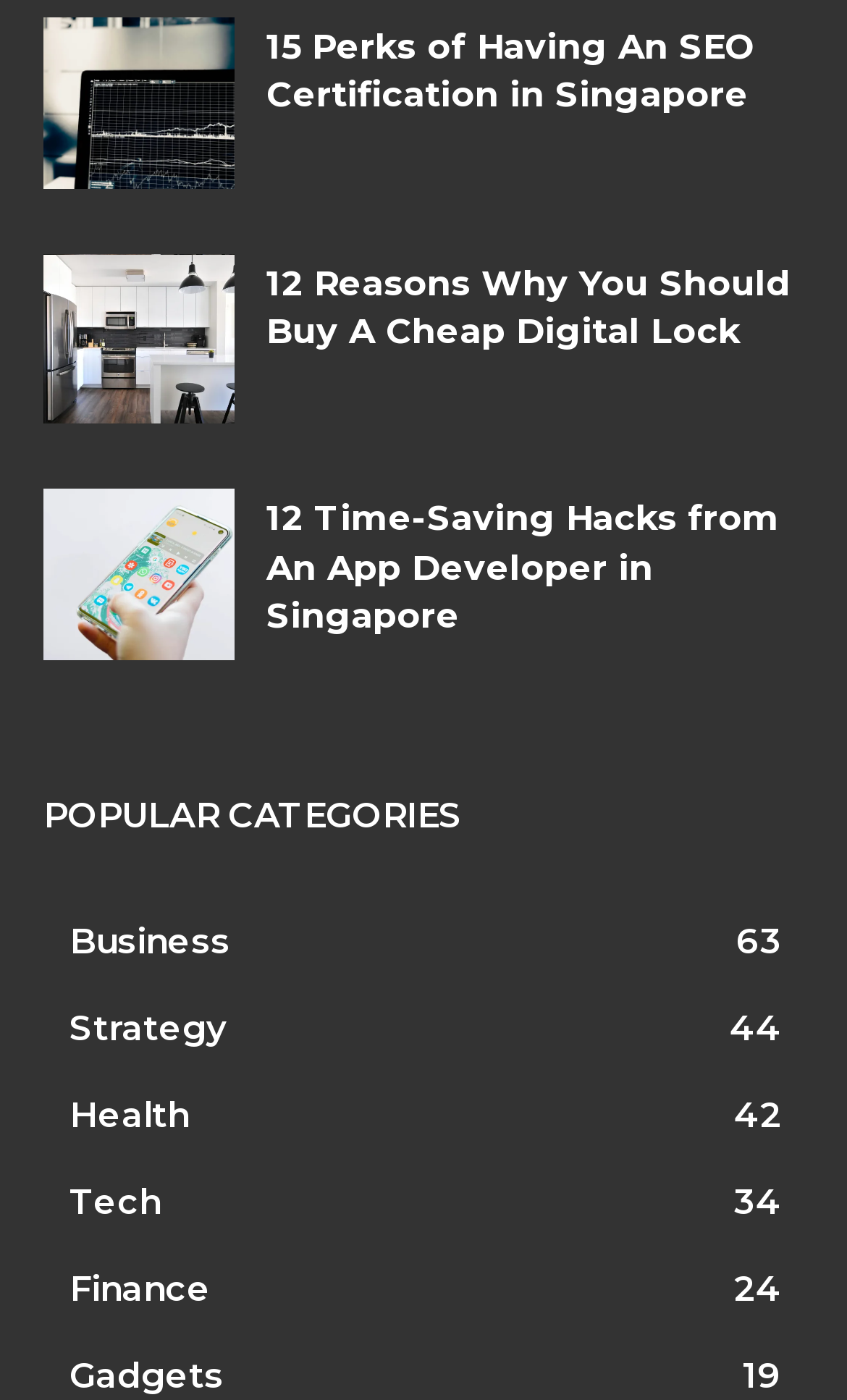Determine the bounding box coordinates of the clickable region to follow the instruction: "learn 12 time-saving hacks from an app developer in Singapore".

[0.051, 0.35, 0.276, 0.472]